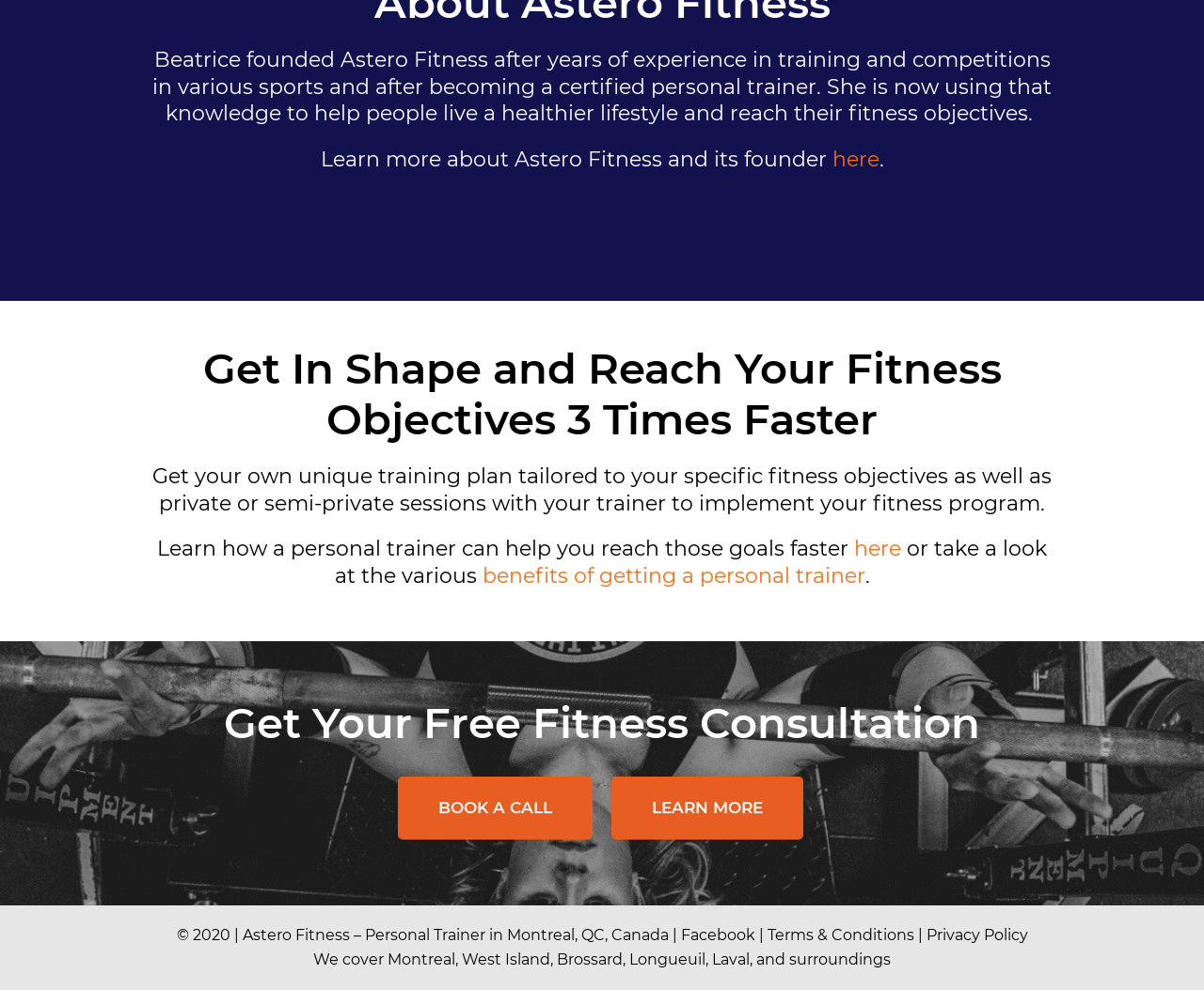Locate the bounding box coordinates of the area where you should click to accomplish the instruction: "View benefits of getting a personal trainer".

[0.4, 0.569, 0.718, 0.594]